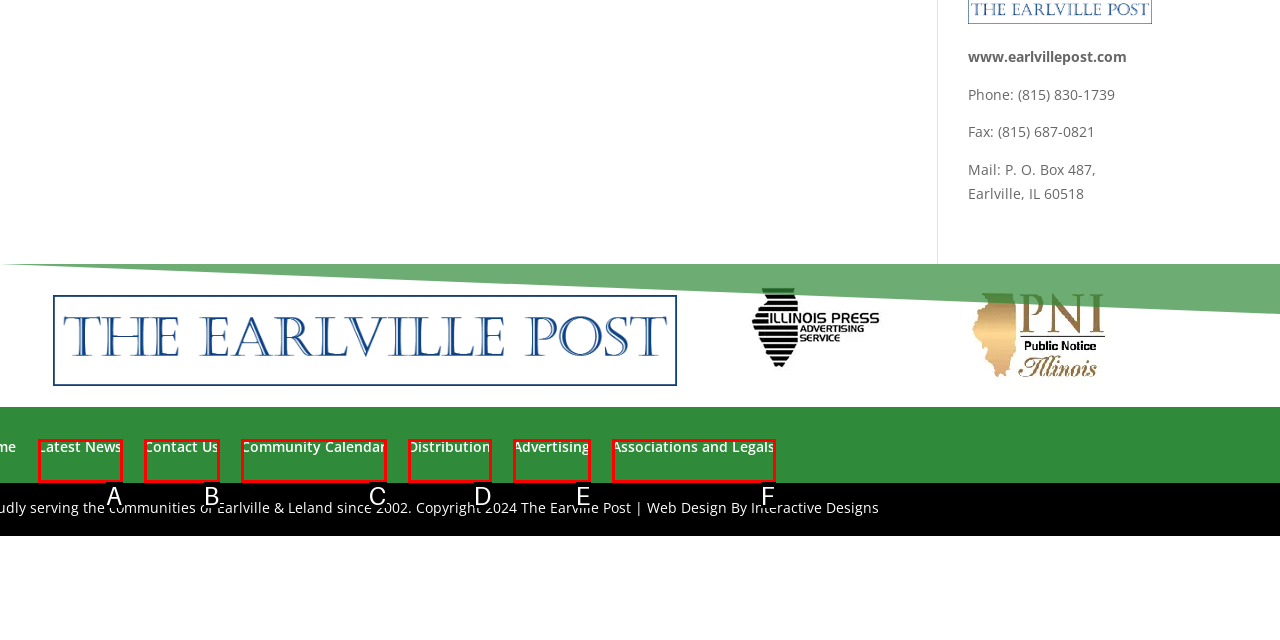Tell me which one HTML element best matches the description: Associations and Legals
Answer with the option's letter from the given choices directly.

F